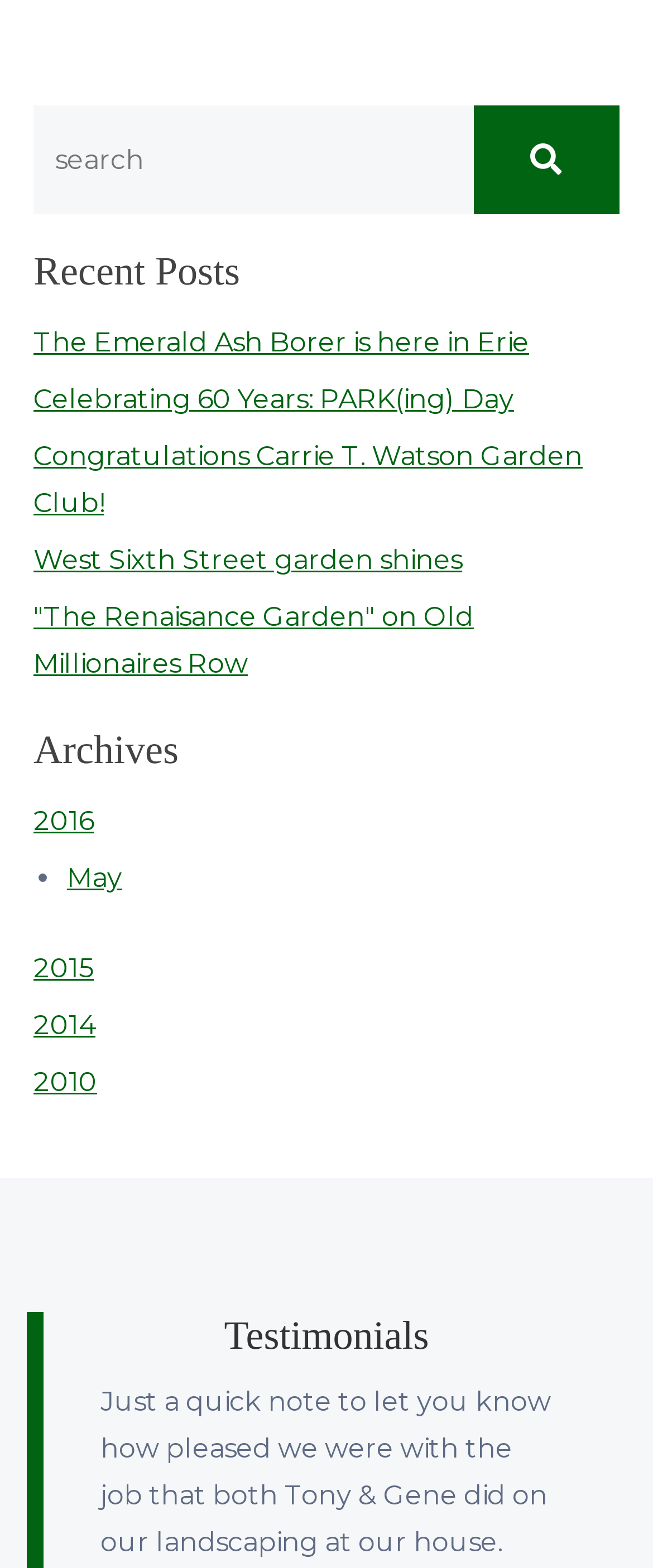Identify the bounding box coordinates for the region of the element that should be clicked to carry out the instruction: "view recent post". The bounding box coordinates should be four float numbers between 0 and 1, i.e., [left, top, right, bottom].

[0.051, 0.201, 0.949, 0.237]